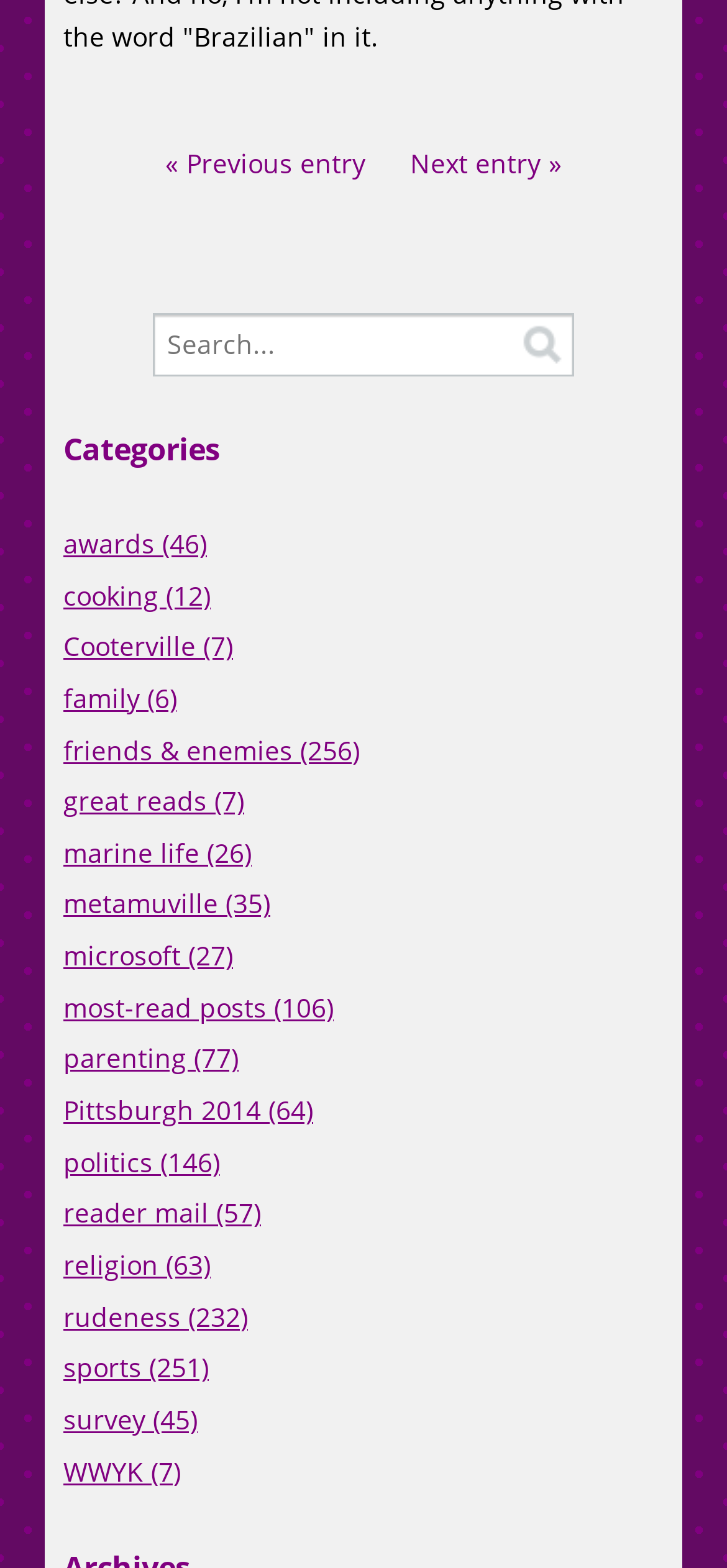What is the category with the most entries?
Provide a concise answer using a single word or phrase based on the image.

friends & enemies